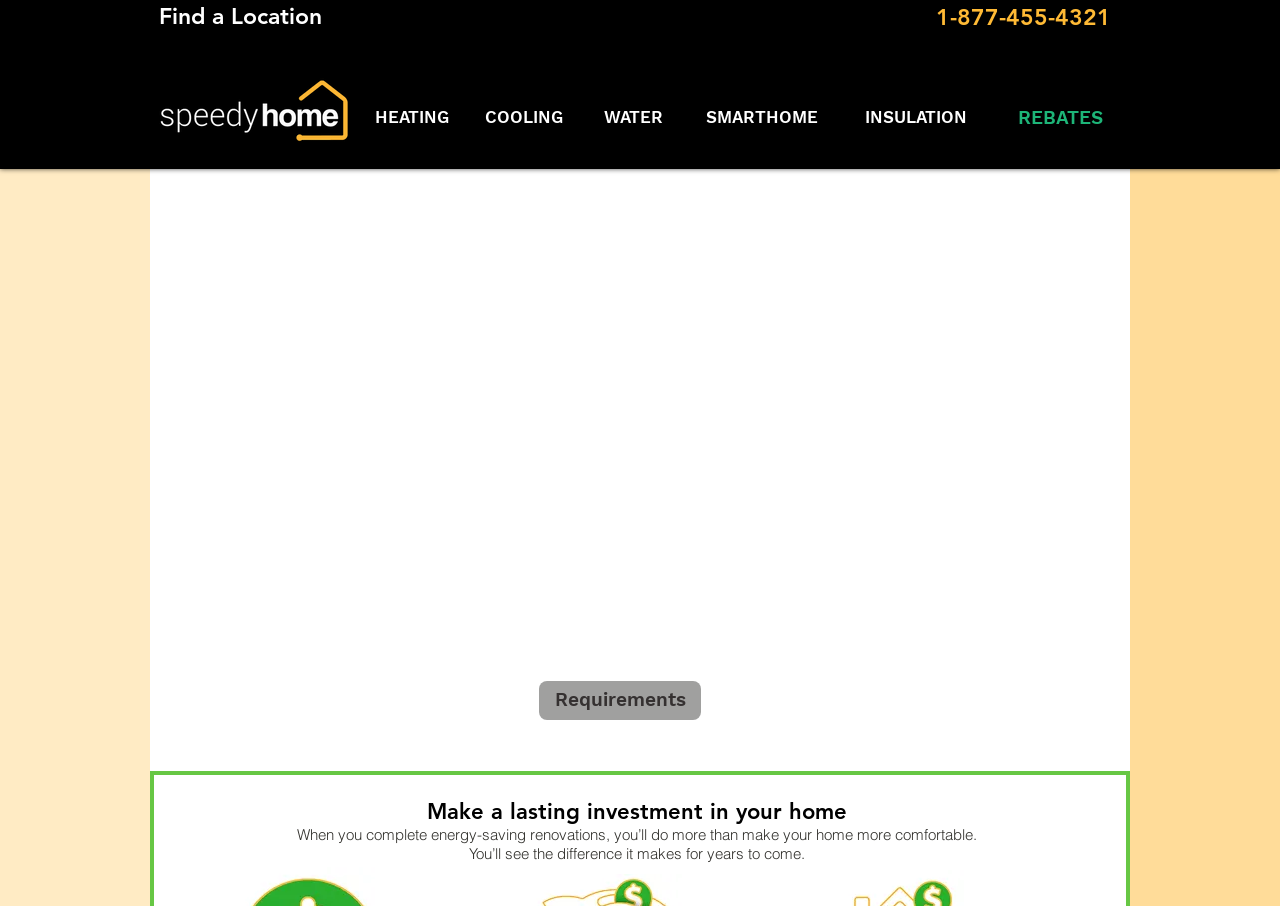Respond to the question below with a single word or phrase:
What is the minimum number of energy efficient upgrades required?

two